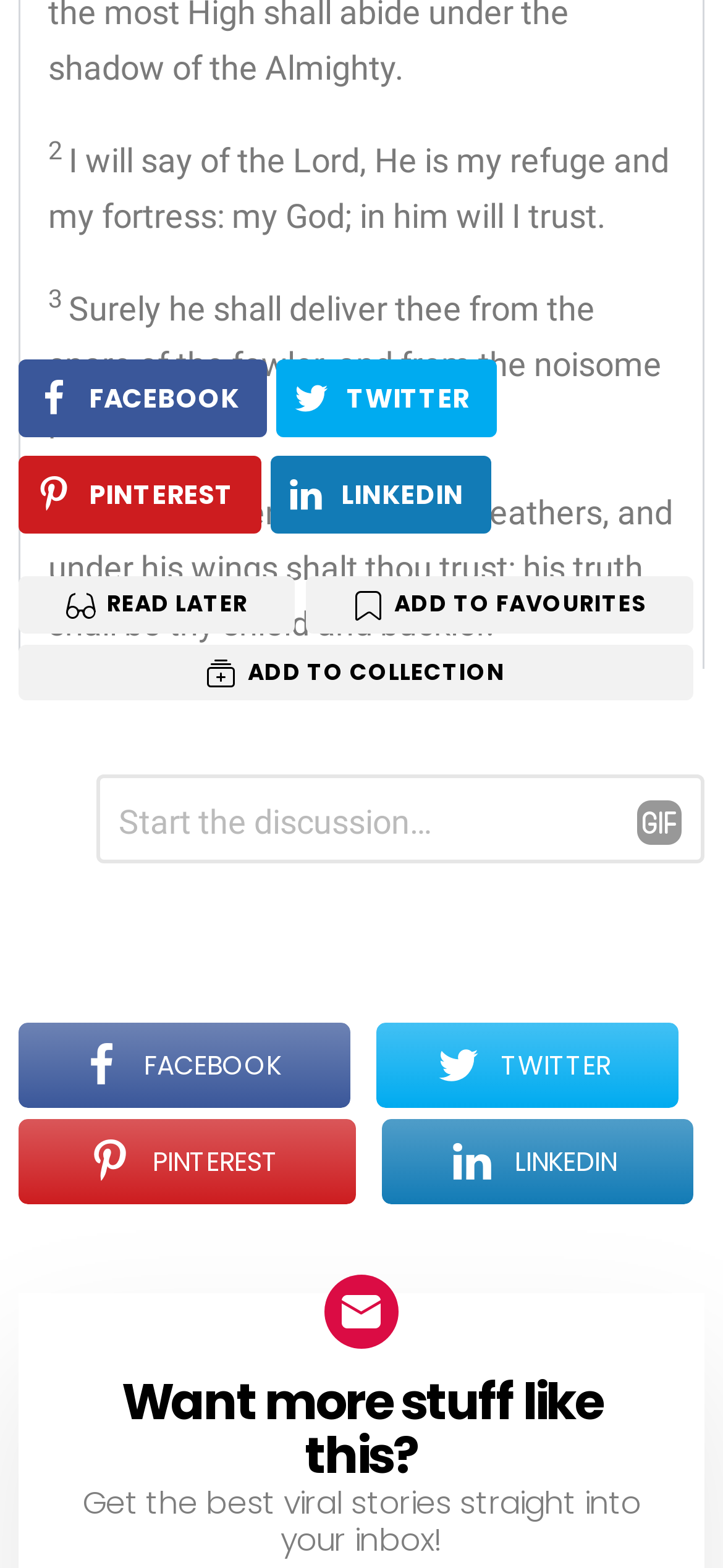Please specify the bounding box coordinates in the format (top-left x, top-left y, bottom-right x, bottom-right y), with values ranging from 0 to 1. Identify the bounding box for the UI component described as follows: About Us

None